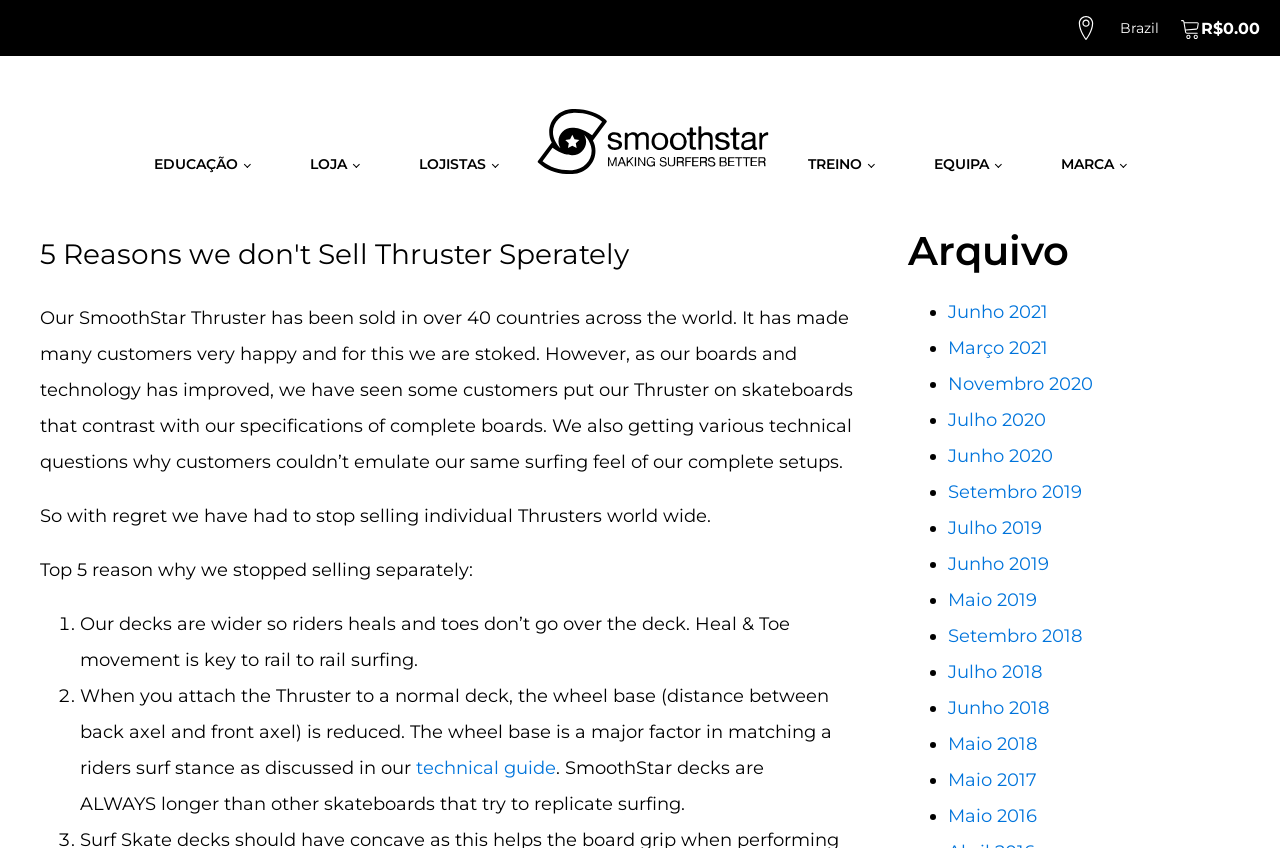What is the title or heading displayed on the webpage?

5 Reasons we don't Sell Thruster Sperately